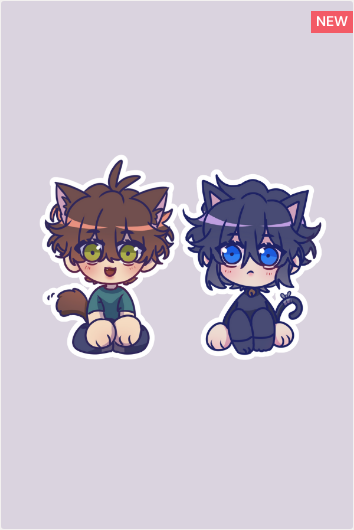Utilize the details in the image to thoroughly answer the following question: What is the color of the hair of the character on the right?

The caption describes the character on the right as having dark blue hair, which is one of their distinguishing features.